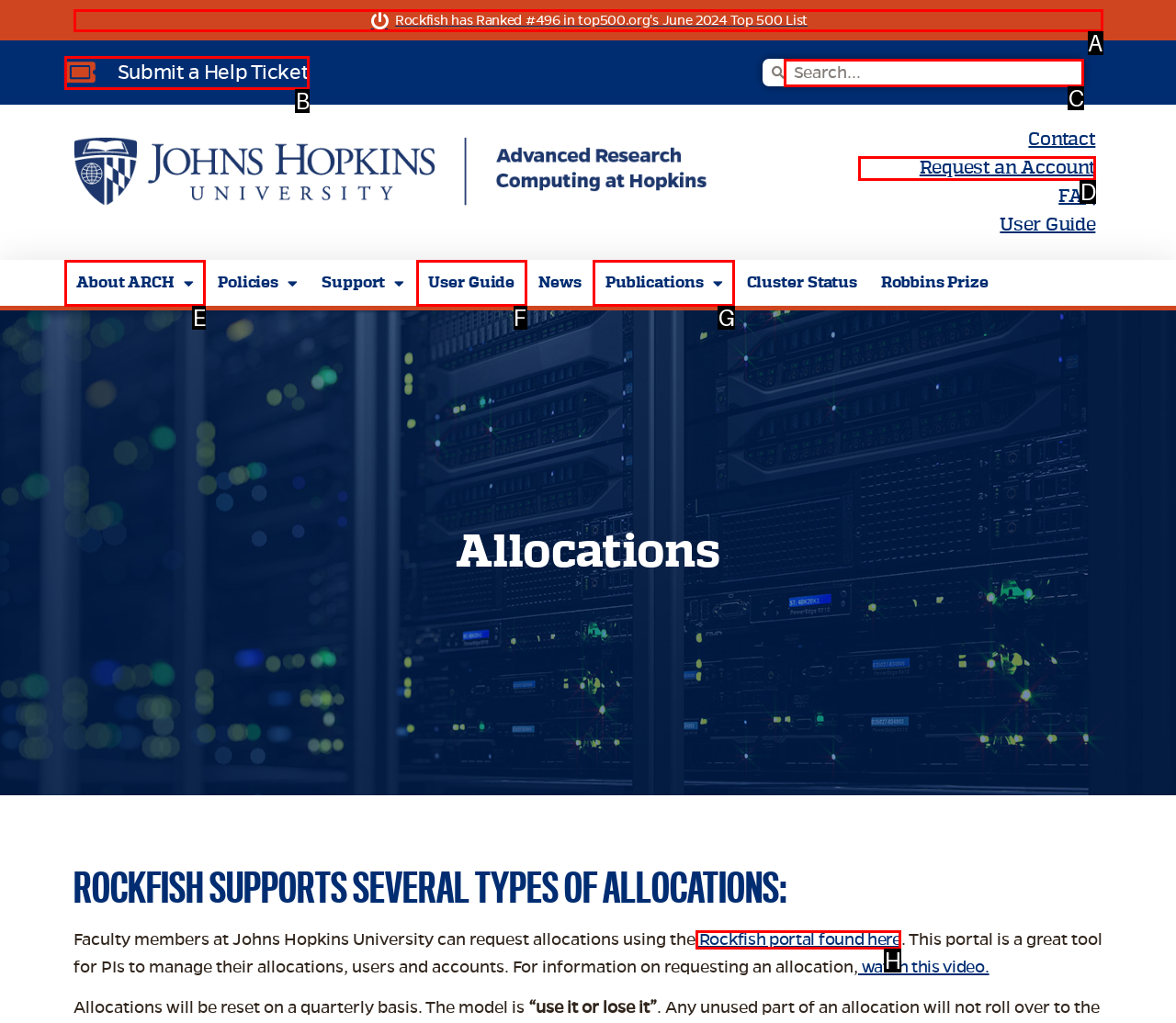Which option should you click on to fulfill this task: Request an account? Answer with the letter of the correct choice.

D